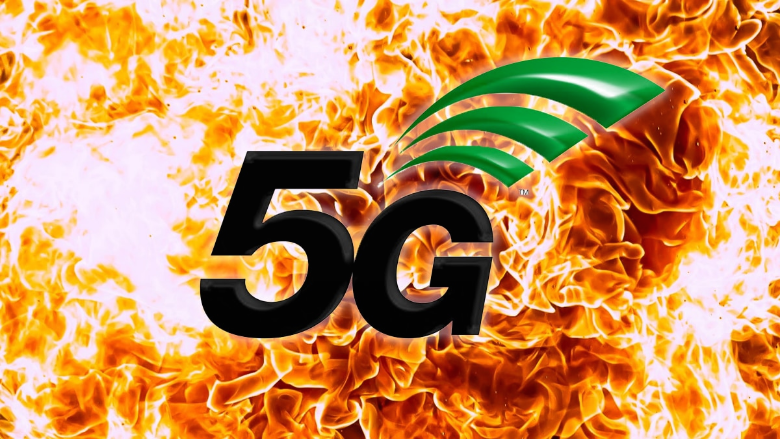What does the fiery background of the image symbolize?
Using the image, provide a detailed and thorough answer to the question.

The fiery background of the image is a metaphor that suggests intense discussions and debates. In the context of 5G technology, it is likely that the fiery background represents the heated debates and concerns surrounding the potential thermal impacts of 5G on devices, particularly in high-performance usage scenarios.